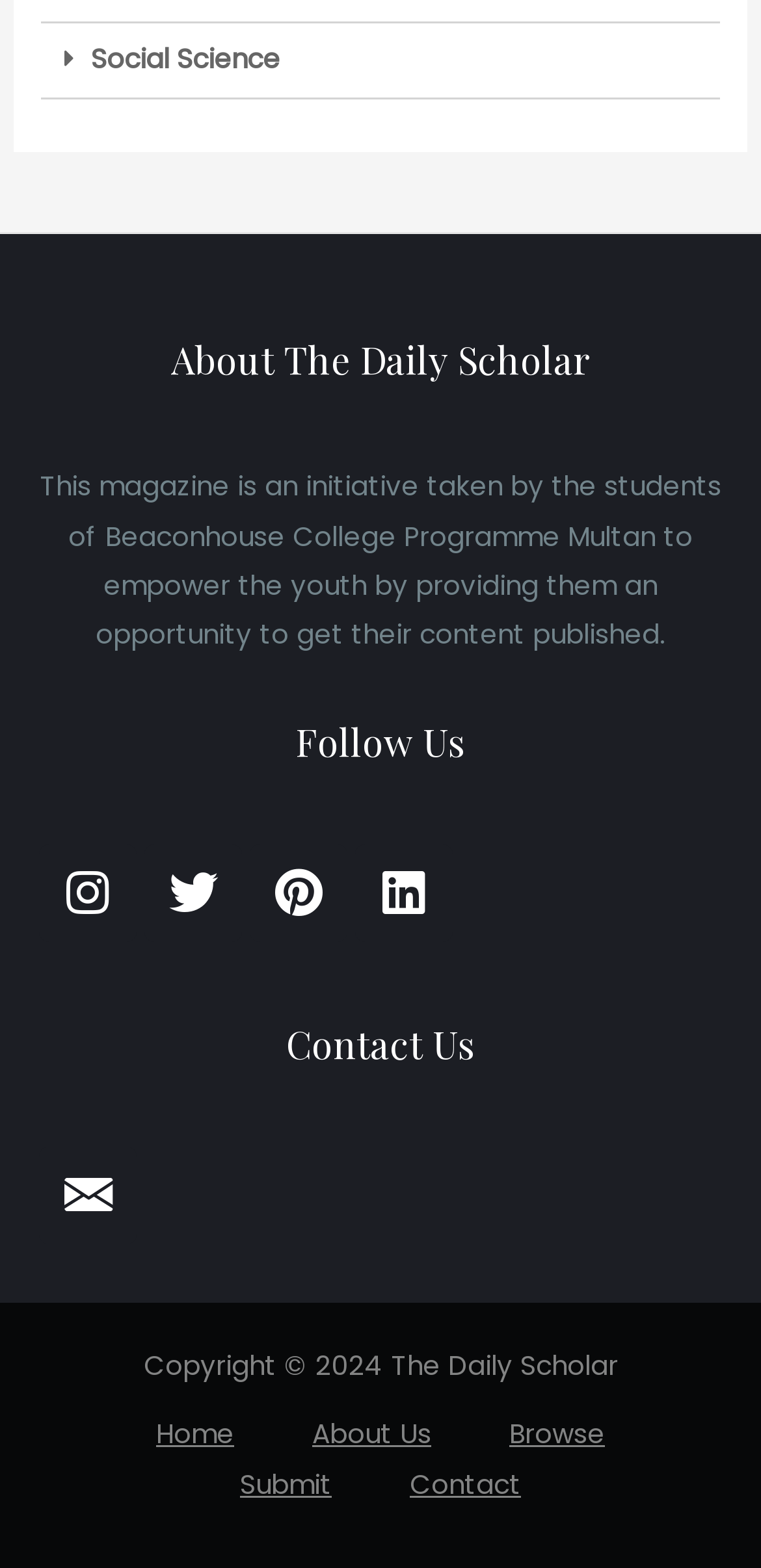How many navigation links are available in the site navigation?
Based on the image, provide your answer in one word or phrase.

5